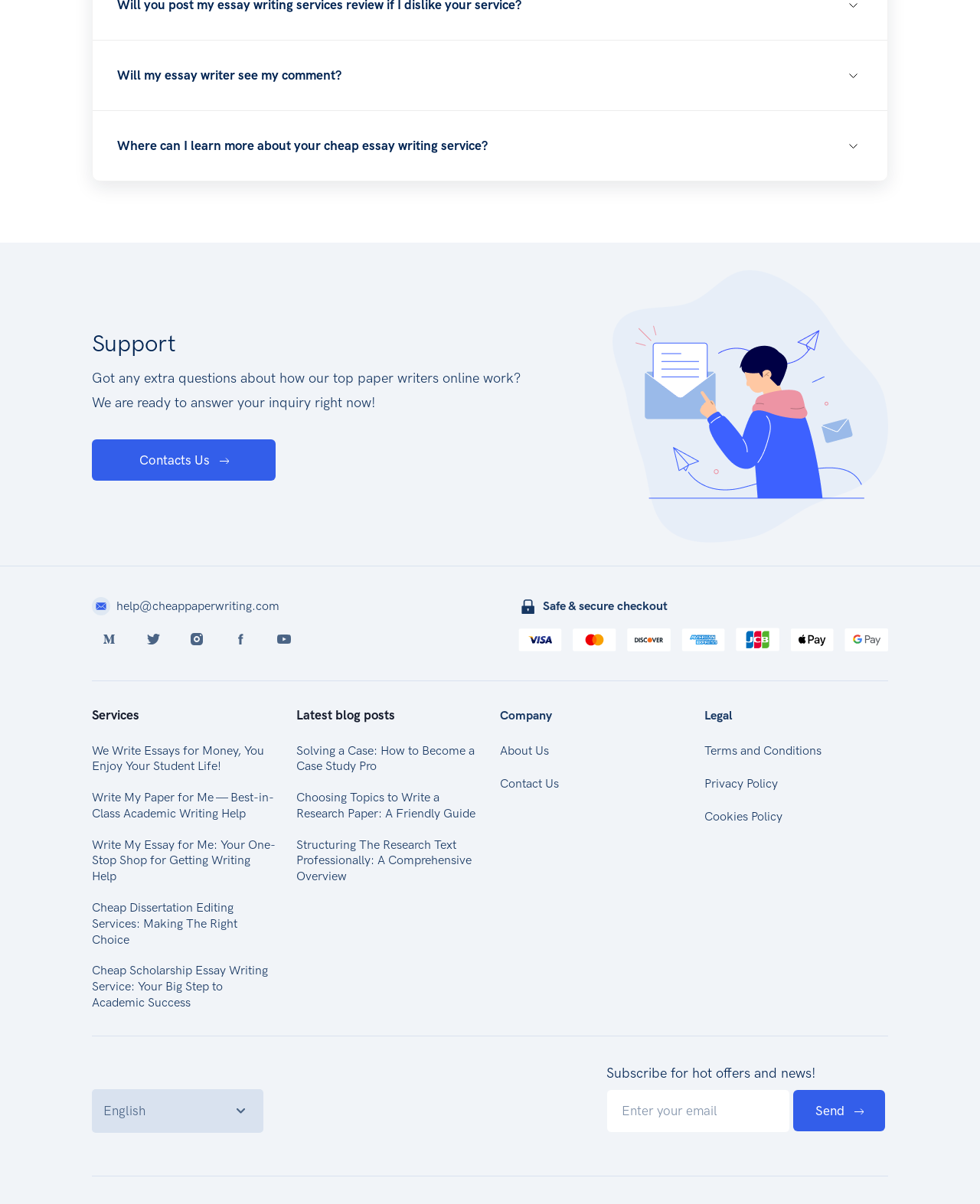Please indicate the bounding box coordinates of the element's region to be clicked to achieve the instruction: "Click the 'Write My Paper for Me — Best-in-Class Academic Writing Help' link". Provide the coordinates as four float numbers between 0 and 1, i.e., [left, top, right, bottom].

[0.094, 0.656, 0.281, 0.683]